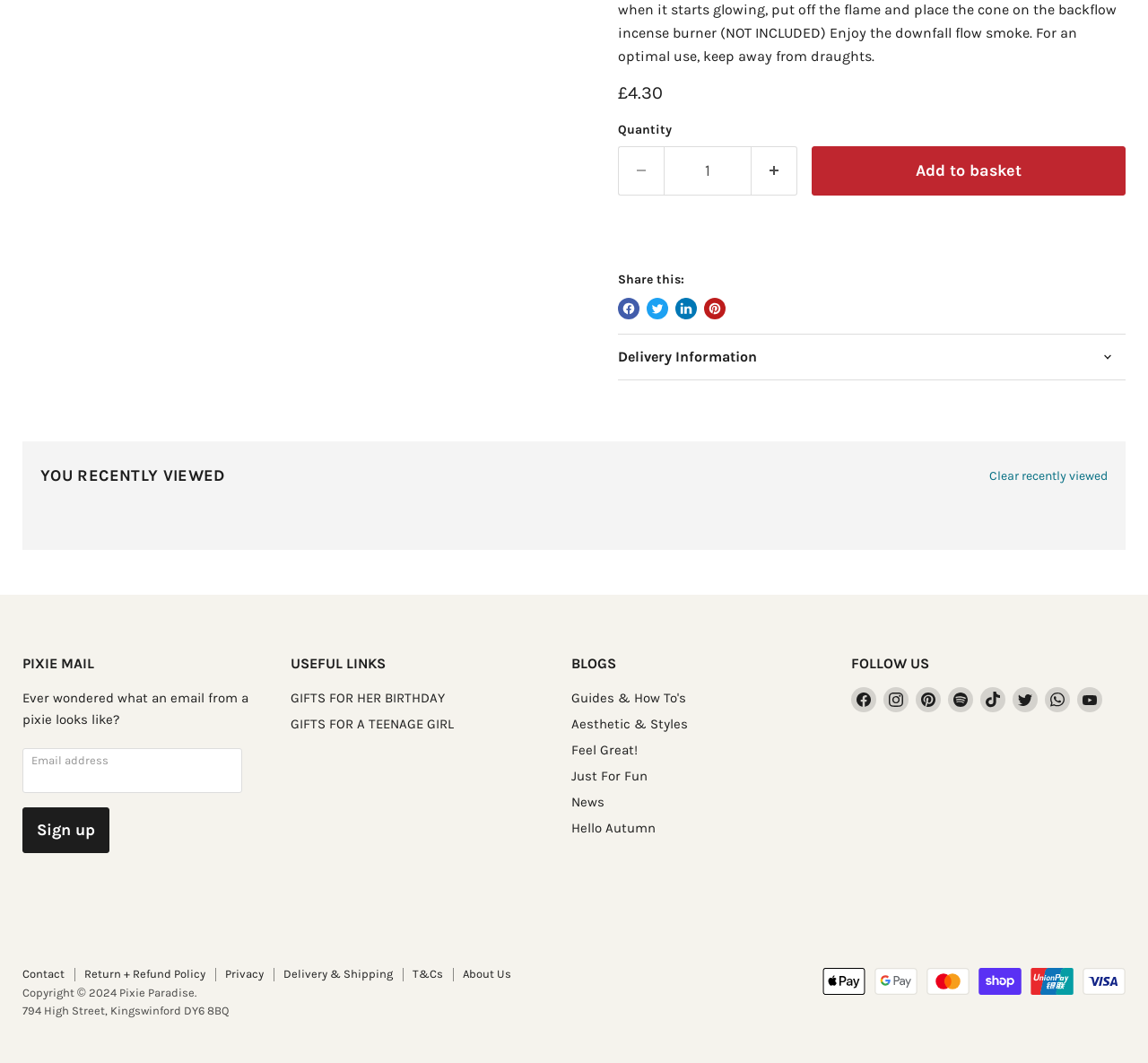Please determine the bounding box of the UI element that matches this description: GIFTS FOR A TEENAGE GIRL. The coordinates should be given as (top-left x, top-left y, bottom-right x, bottom-right y), with all values between 0 and 1.

[0.253, 0.673, 0.395, 0.688]